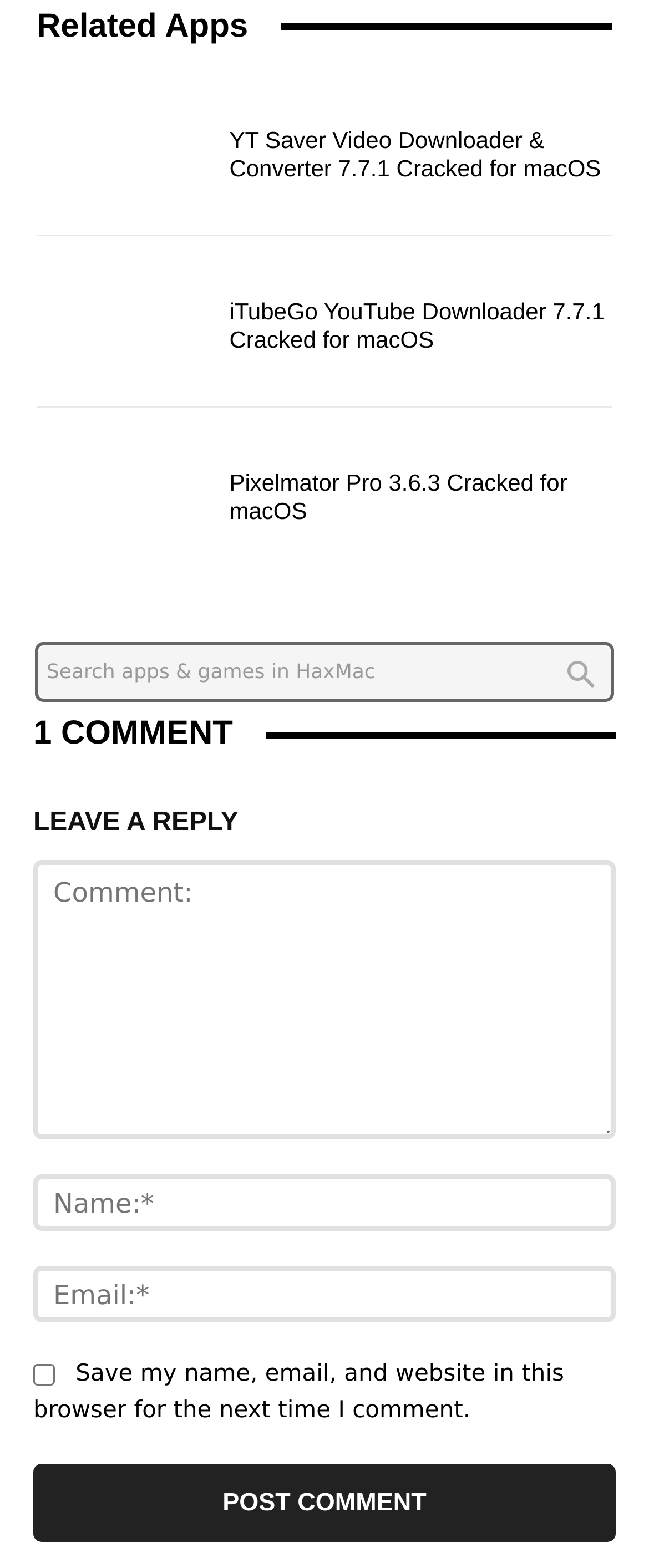What is the purpose of the checkbox?
Answer the question in a detailed and comprehensive manner.

The checkbox is labeled 'Save my name, email, and website in this browser for the next time I comment.' This suggests that the checkbox is intended to allow users to save their name, email, and website data for future comments, making it easier to leave comments on the webpage.